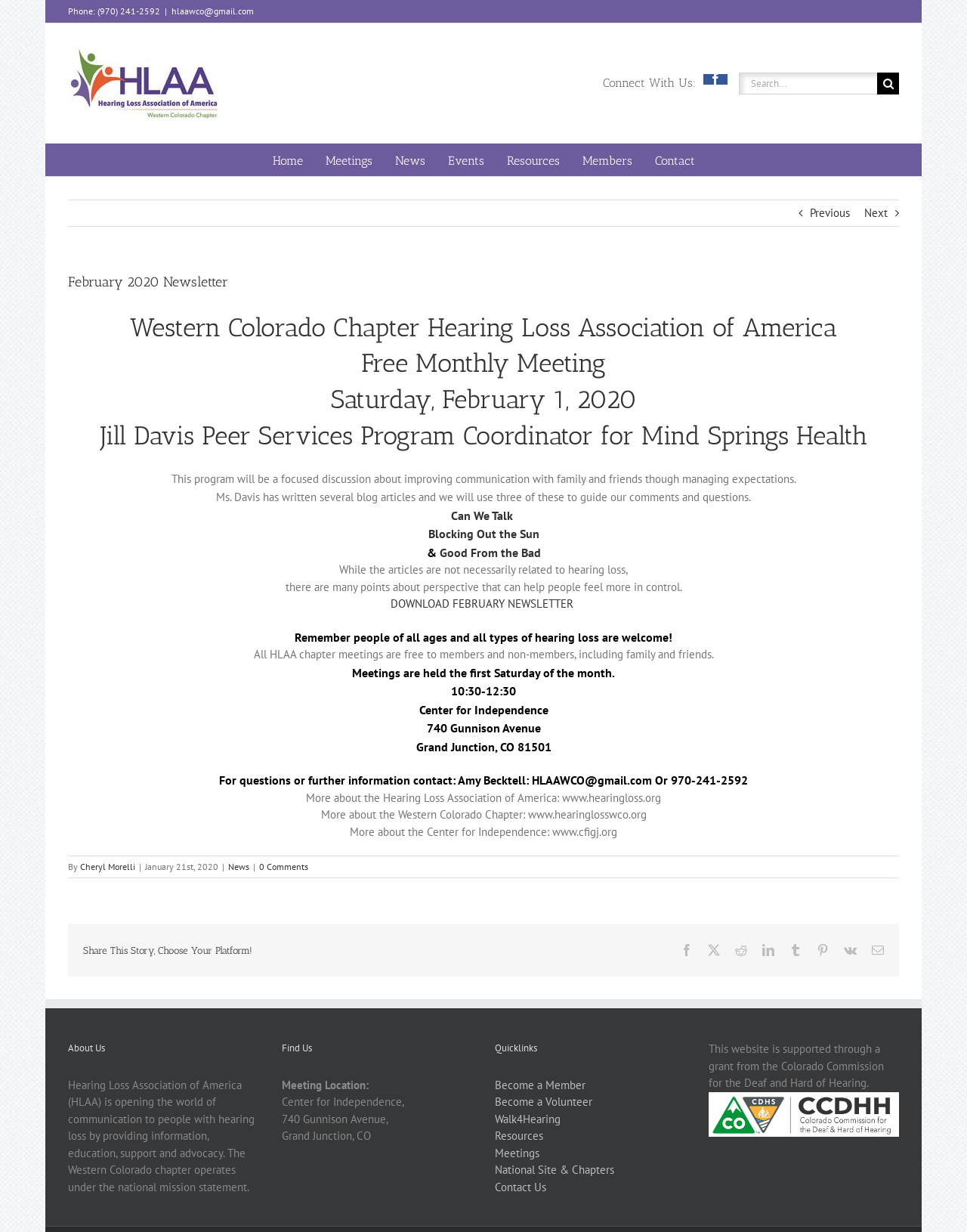Refer to the screenshot and answer the following question in detail:
What is the topic of the free monthly meeting on Saturday, February 1, 2020?

The topic of the meeting can be inferred from the description 'This program will be a focused discussion about improving communication with family and friends though managing expectations.' which is written under the heading 'Western Colorado Chapter Hearing Loss Association of America Free Monthly Meeting Saturday, February 1, 2020'.